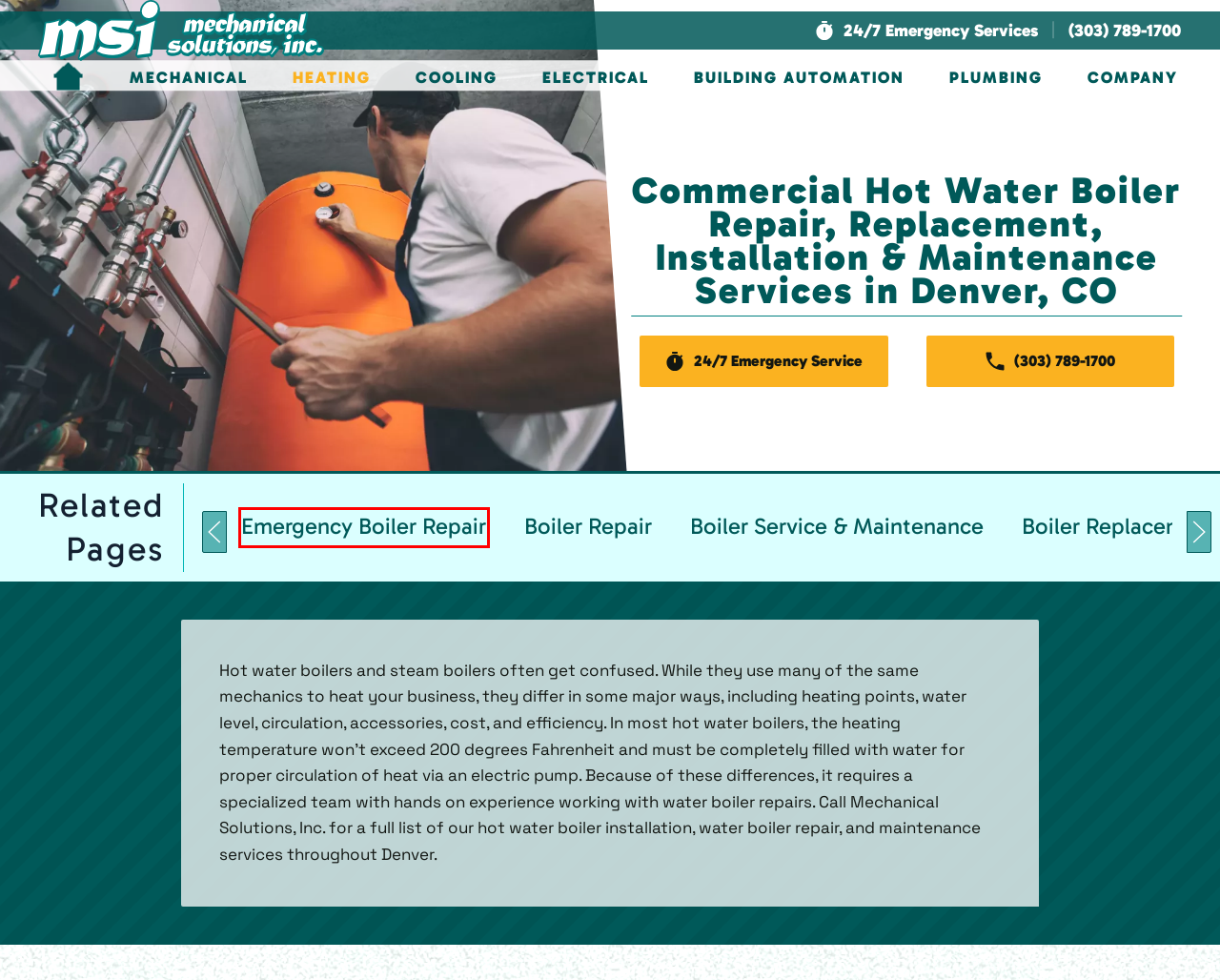Review the screenshot of a webpage containing a red bounding box around an element. Select the description that best matches the new webpage after clicking the highlighted element. The options are:
A. Commercial Boiler Repair Denver, CO | HVAC Contractor Services
B. Contact Us | Mechanical Solutions, Inc.
C. Target Interested Customers | Native Rank
D. Mechanical Services Denver, CO | HVAC Repair & Installation
E. Boiler Replacement Denver, CO | Boiler Repair & Maintenance
F. Market Experience - Mechanical Solutions, Inc.
G. Boiler Maintenance Denver, CO | HVAC Tune-Up & Services
H. Emergency Boiler Breakdown Repair Denver, CO | Boiler Contractor

H